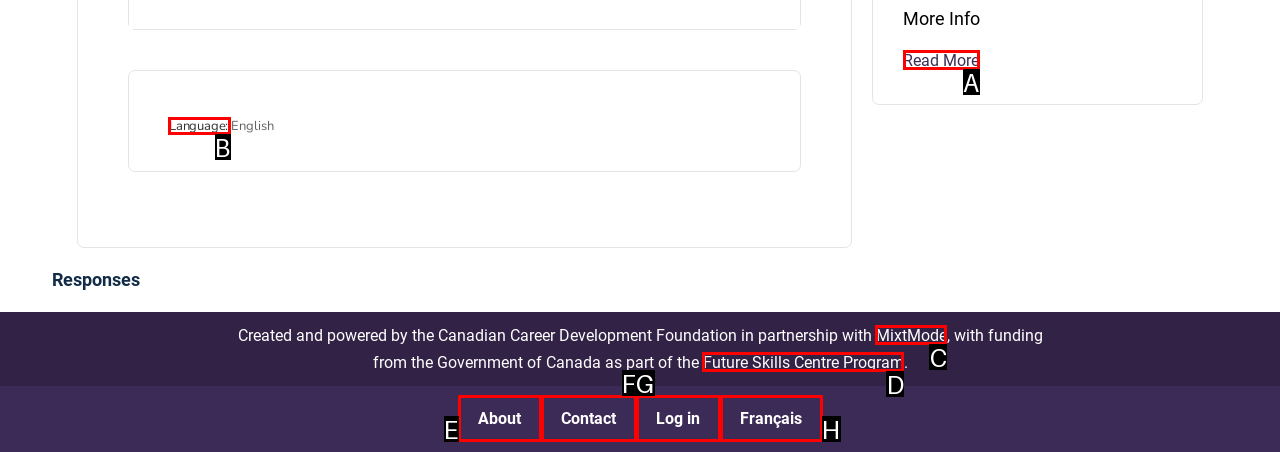Choose the HTML element that needs to be clicked for the given task: Change language Respond by giving the letter of the chosen option.

B